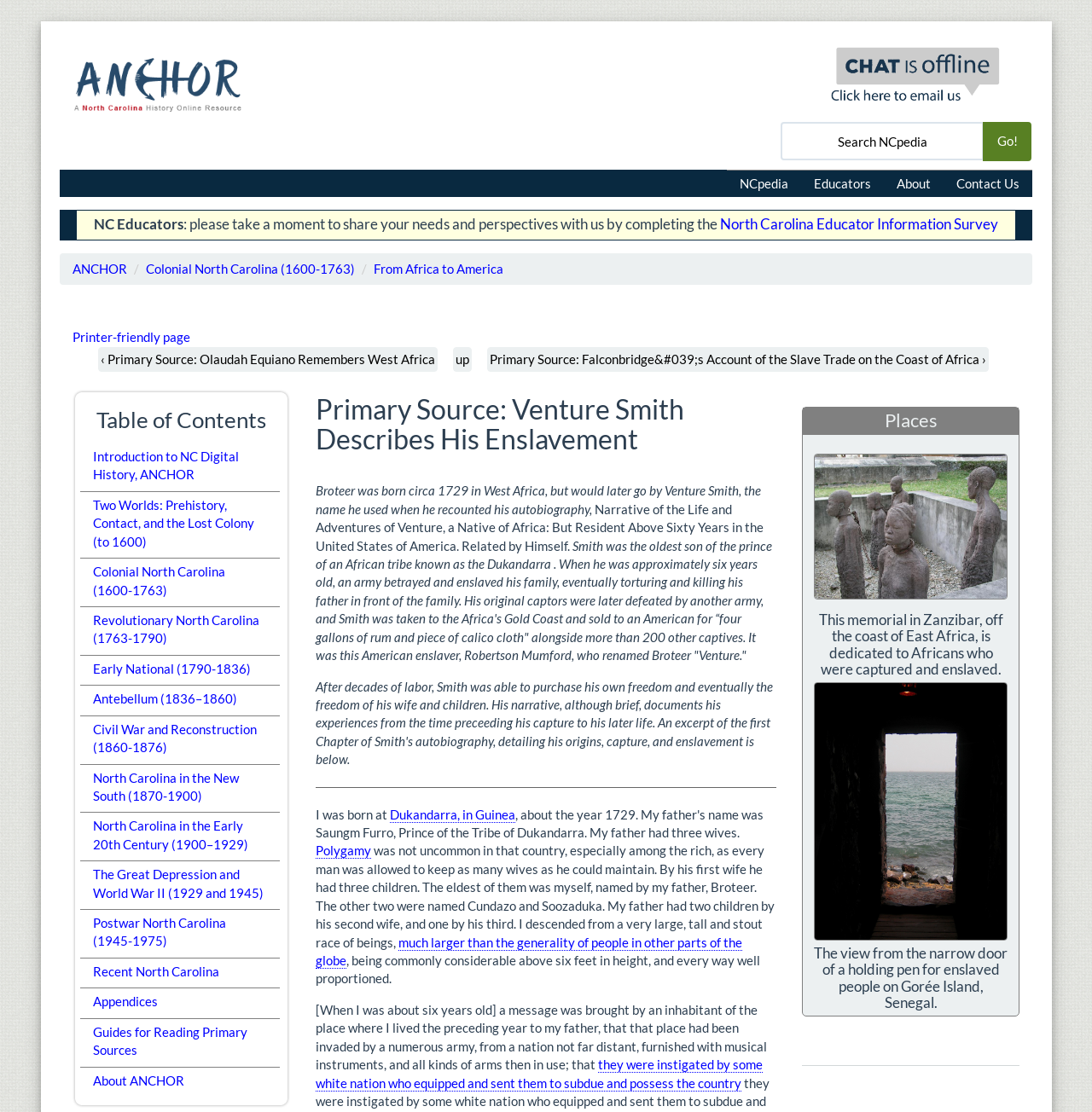Determine the coordinates of the bounding box that should be clicked to complete the instruction: "Search NCpedia". The coordinates should be represented by four float numbers between 0 and 1: [left, top, right, bottom].

[0.715, 0.11, 0.901, 0.144]